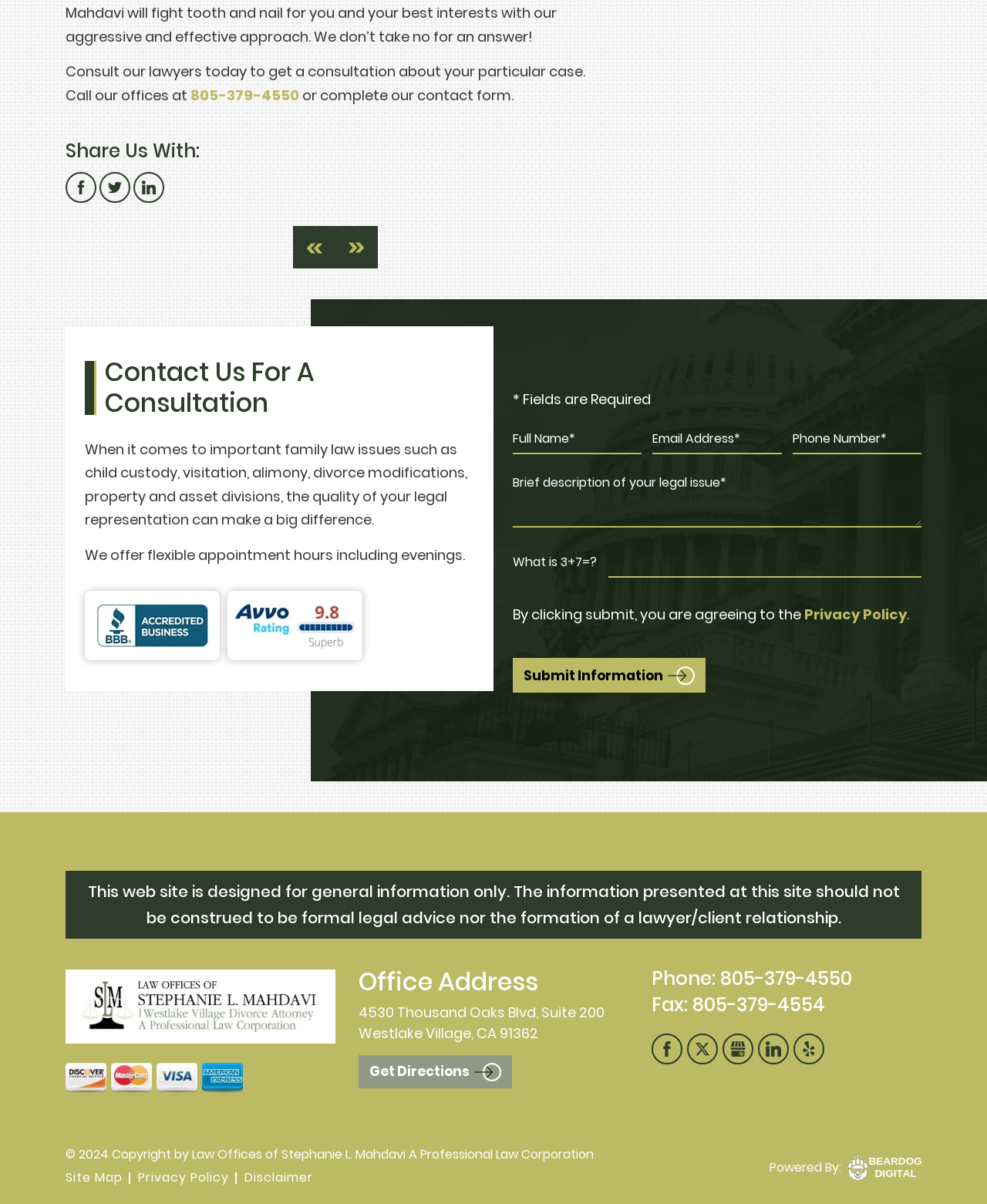From the image, can you give a detailed response to the question below:
What is the phone number to call for a consultation?

The phone number can be found in the top section of the webpage, where it says 'Call our offices at 805-379-4550'.